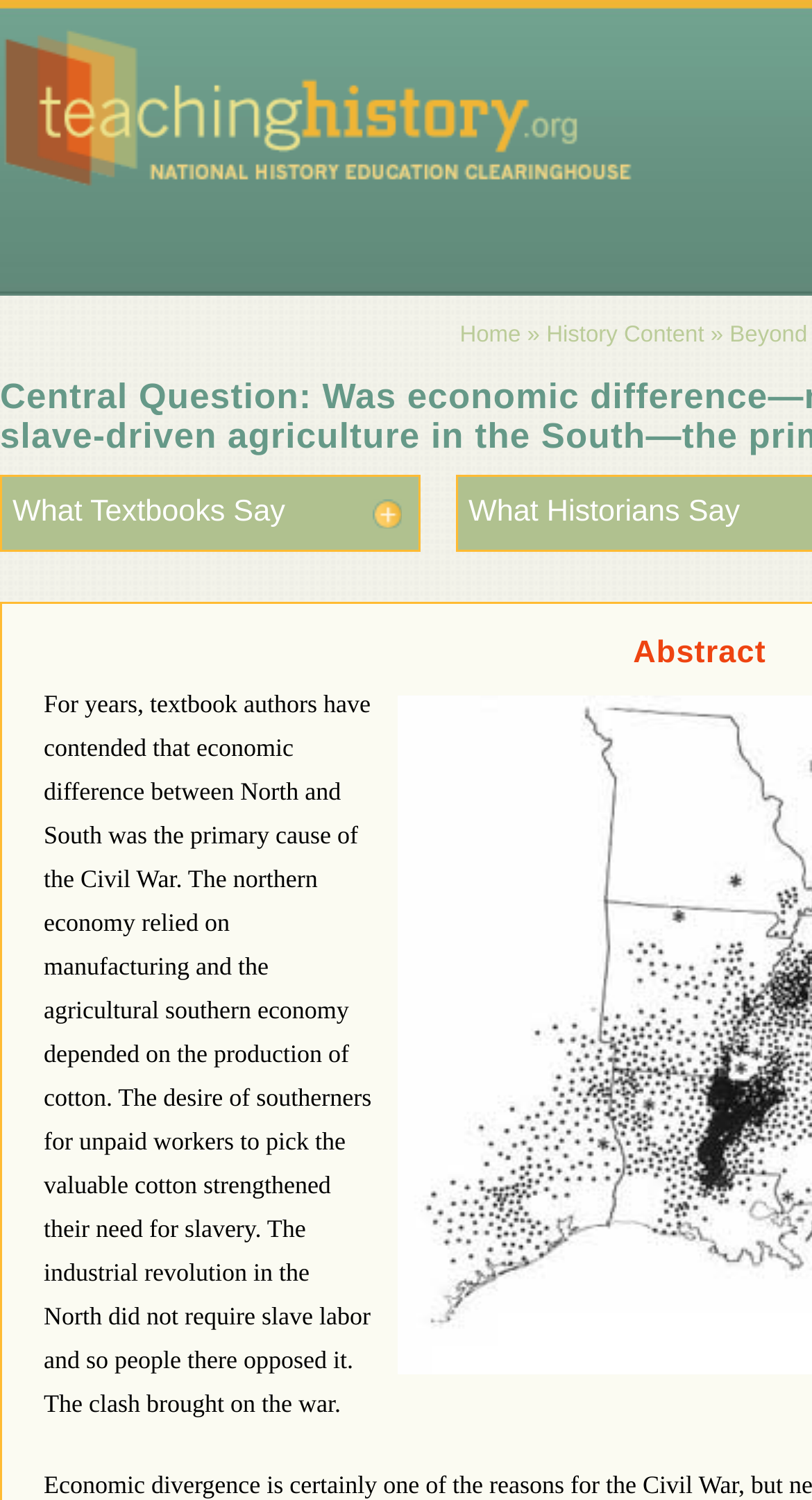Given the element description, predict the bounding box coordinates in the format (top-left x, top-left y, bottom-right x, bottom-right y). Make sure all values are between 0 and 1. Here is the element description: History Content

[0.673, 0.215, 0.867, 0.232]